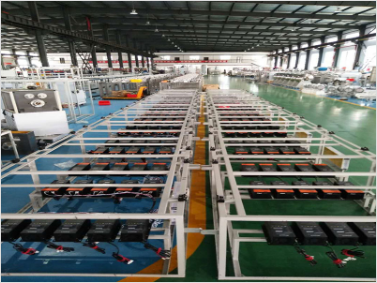What is the color of the flooring in the facility?
Refer to the image and give a detailed answer to the question.

The caption explicitly states that the vibrant green flooring adds to the workplace's cleanliness and efficiency, making it clear that the flooring is indeed vibrant green in color.